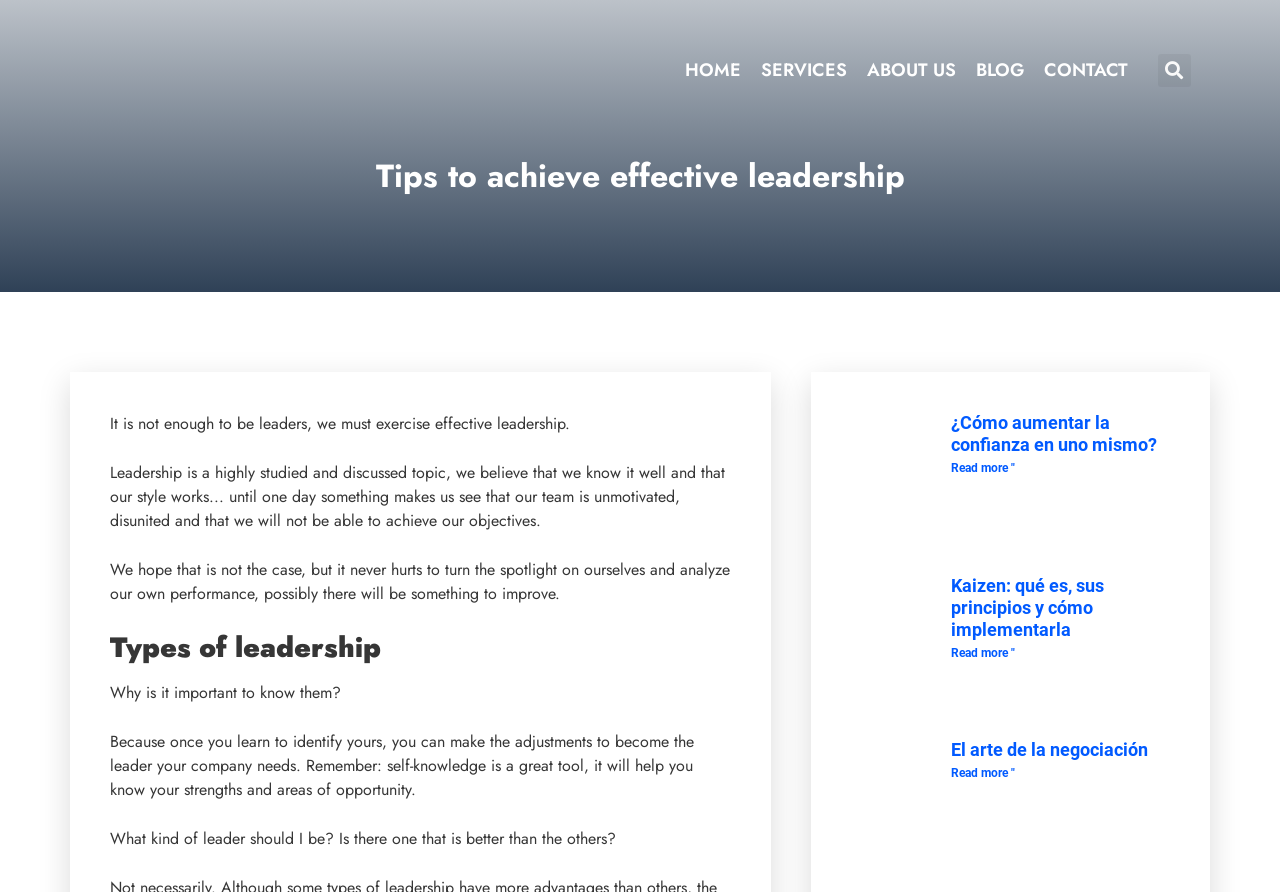Predict the bounding box for the UI component with the following description: "ABOUT US".

[0.669, 0.053, 0.755, 0.104]